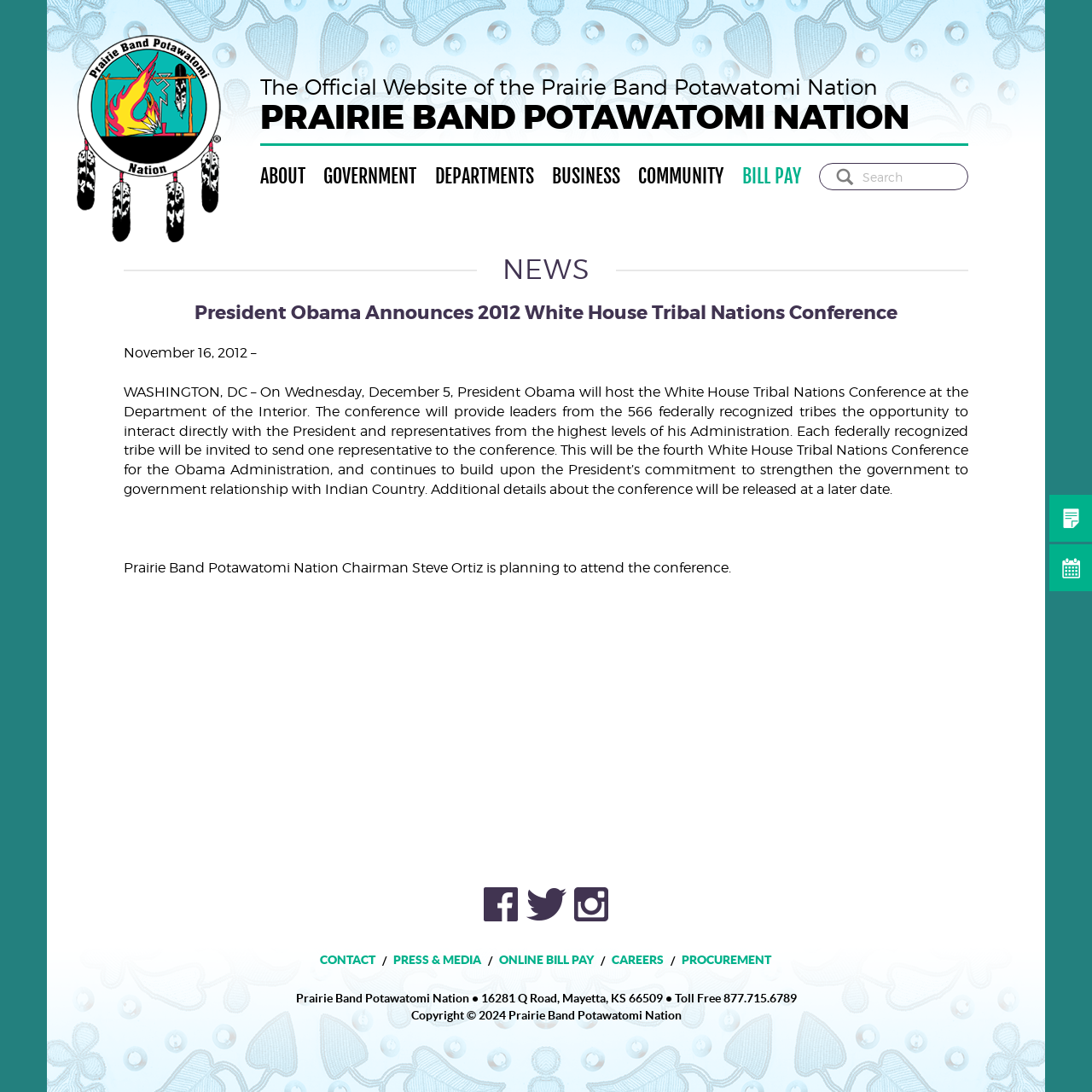Could you provide the bounding box coordinates for the portion of the screen to click to complete this instruction: "Click the CONTACT link"?

[0.293, 0.873, 0.344, 0.885]